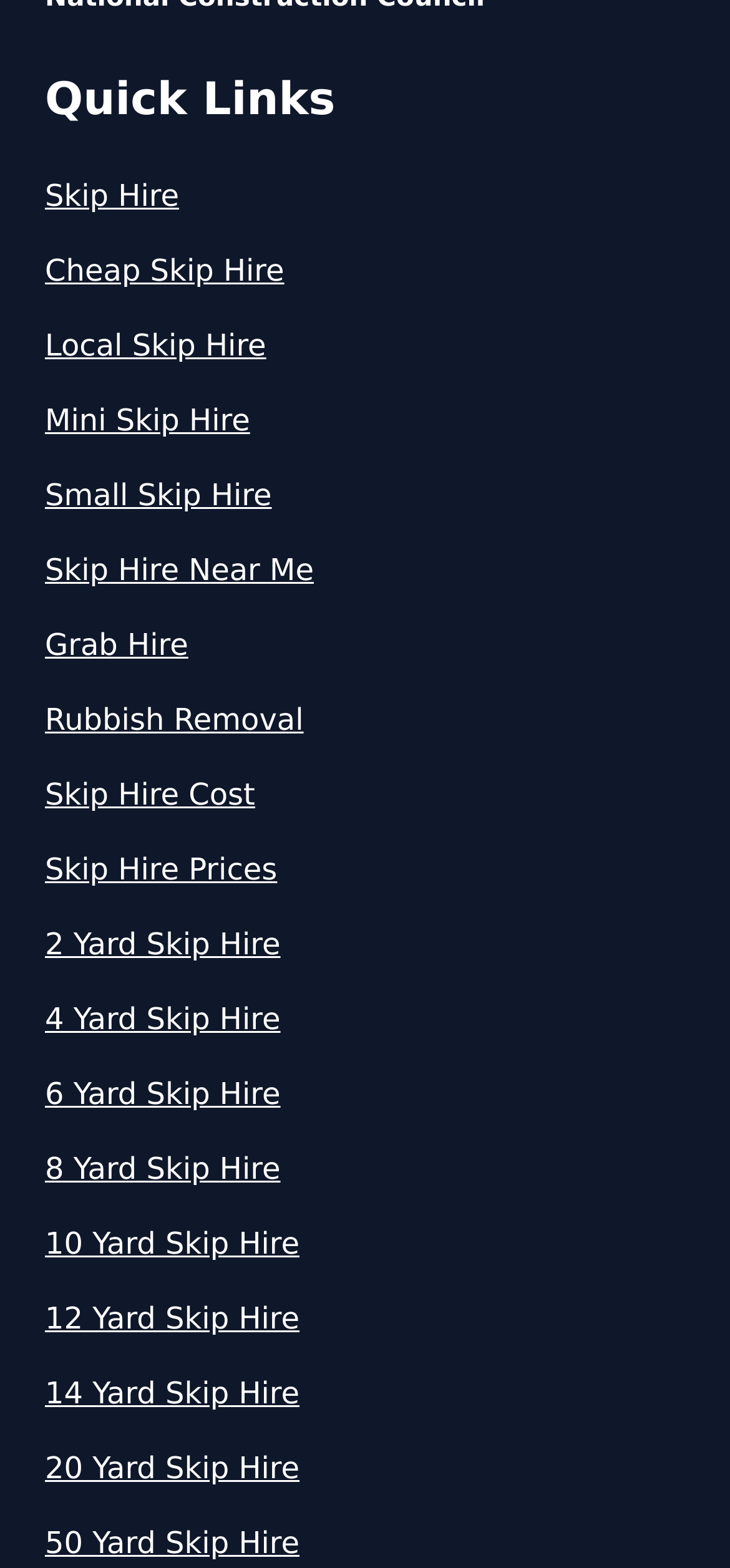Find the bounding box coordinates of the element I should click to carry out the following instruction: "Get information on '10 Yard Skip Hire'".

[0.062, 0.779, 0.938, 0.808]